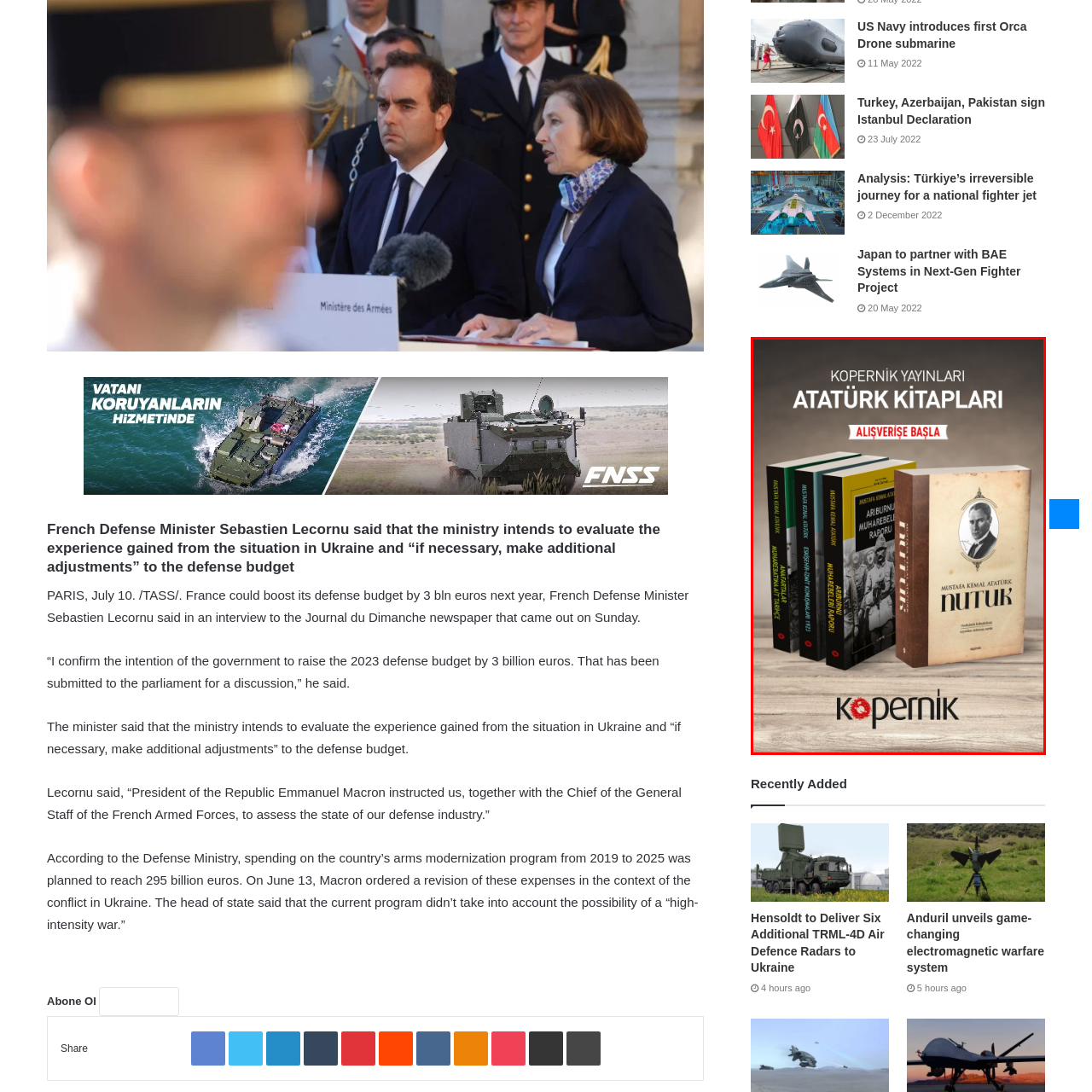Provide a comprehensive description of the image located within the red boundary.

The image features a promotional display for "Kopernik" publications focused on books about Mustafa Kemal Atatürk, the founder of modern Turkey. The top of the image reads "KOPERNİK YAYINLARI ATATÜRK KİTAPLARI" which translates to "Kopernik Publications Atatürk Books." Below this, the phrase "ALIŞVERİŞE BAŞLA" translates as "Start Shopping," encouraging potential readers to explore their offerings. 

In the foreground, several books are visually presented, prominently featuring "Nutuk," which is a significant work written by Atatürk himself, highlighting his speeches and thoughts. The collection is likely aimed at those interested in Turkish history and Atatürk's impact on the nation. The overall aesthetic is modern and engaging, designed to attract attention and prompt purchases.